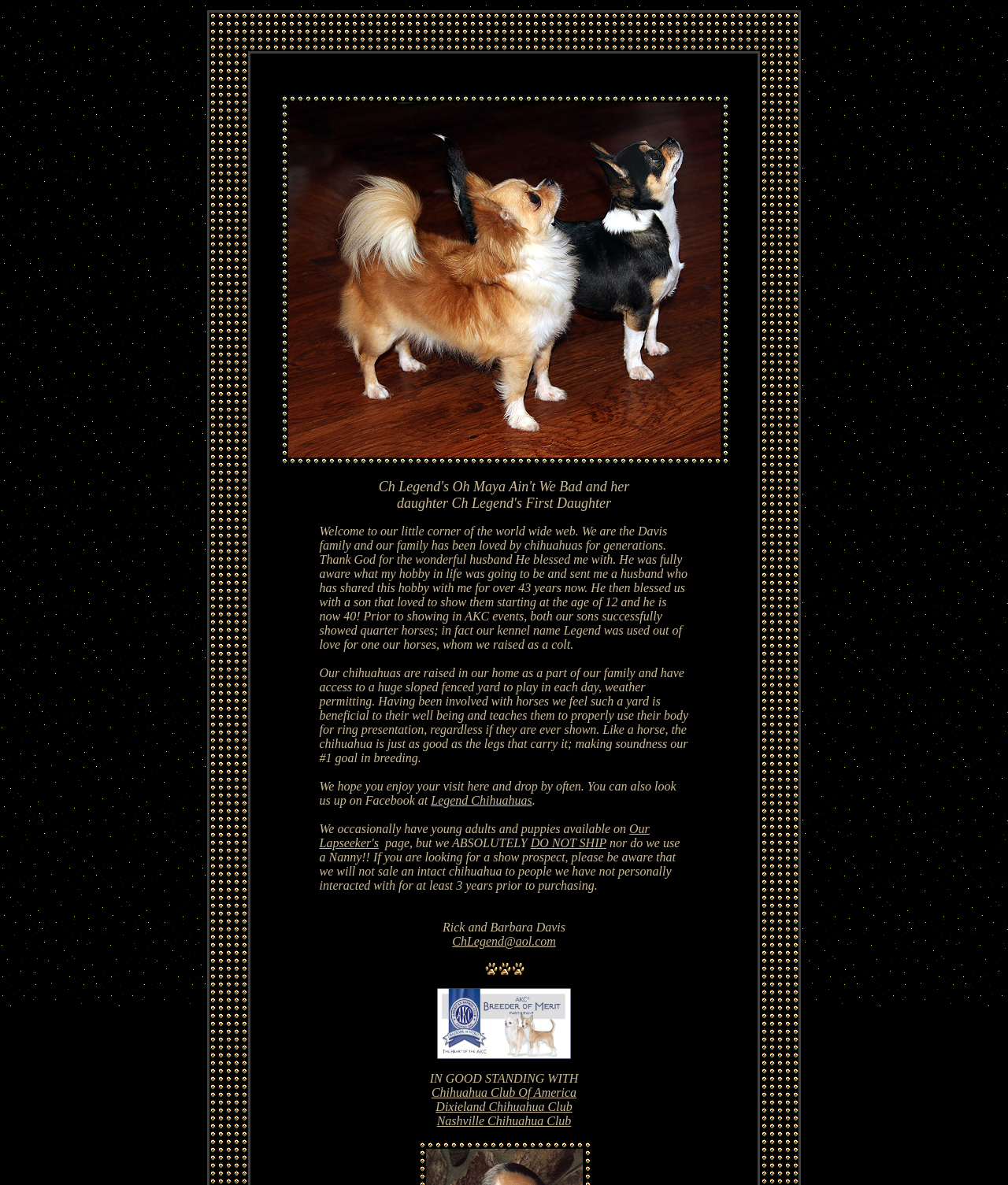Do the owners of this website ship their chihuahuas?
Provide a well-explained and detailed answer to the question.

The detailed answer can be obtained by reading the text in the StaticText element, which explicitly states 'We ABSOLUTELY DO NOT SHIP nor do we use a Nanny!!'